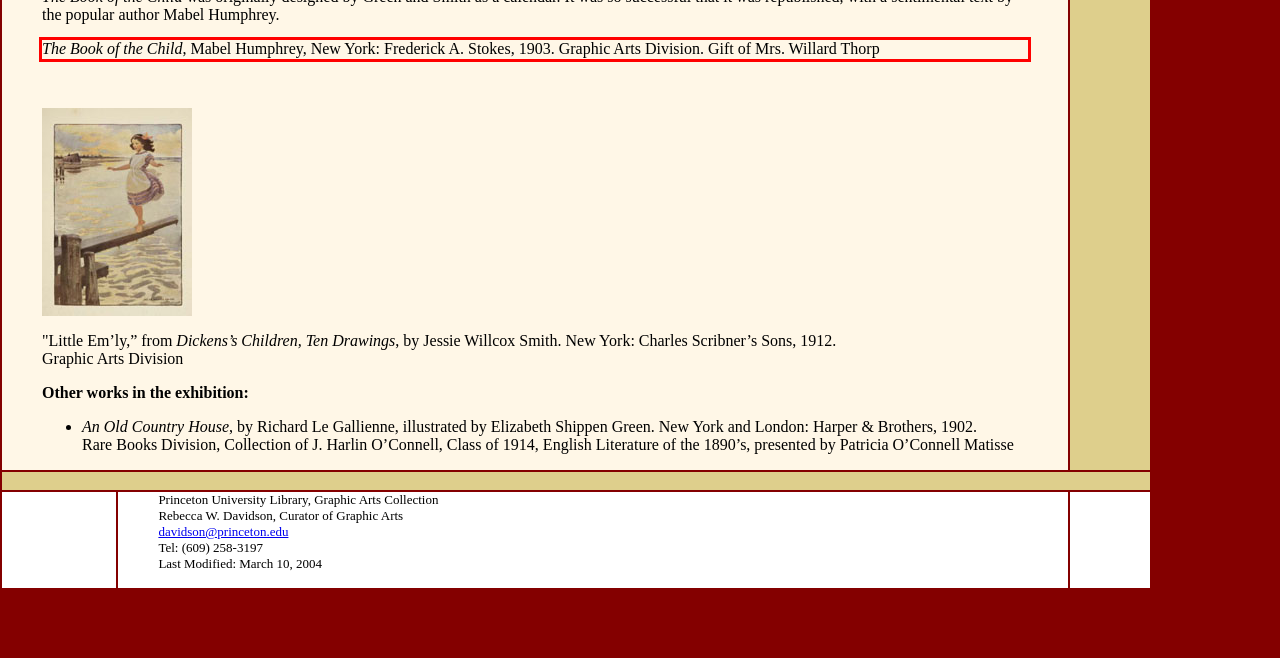Given a webpage screenshot, identify the text inside the red bounding box using OCR and extract it.

The Book of the Child, Mabel Humphrey, New York: Frederick A. Stokes, 1903. Graphic Arts Division. Gift of Mrs. Willard Thorp